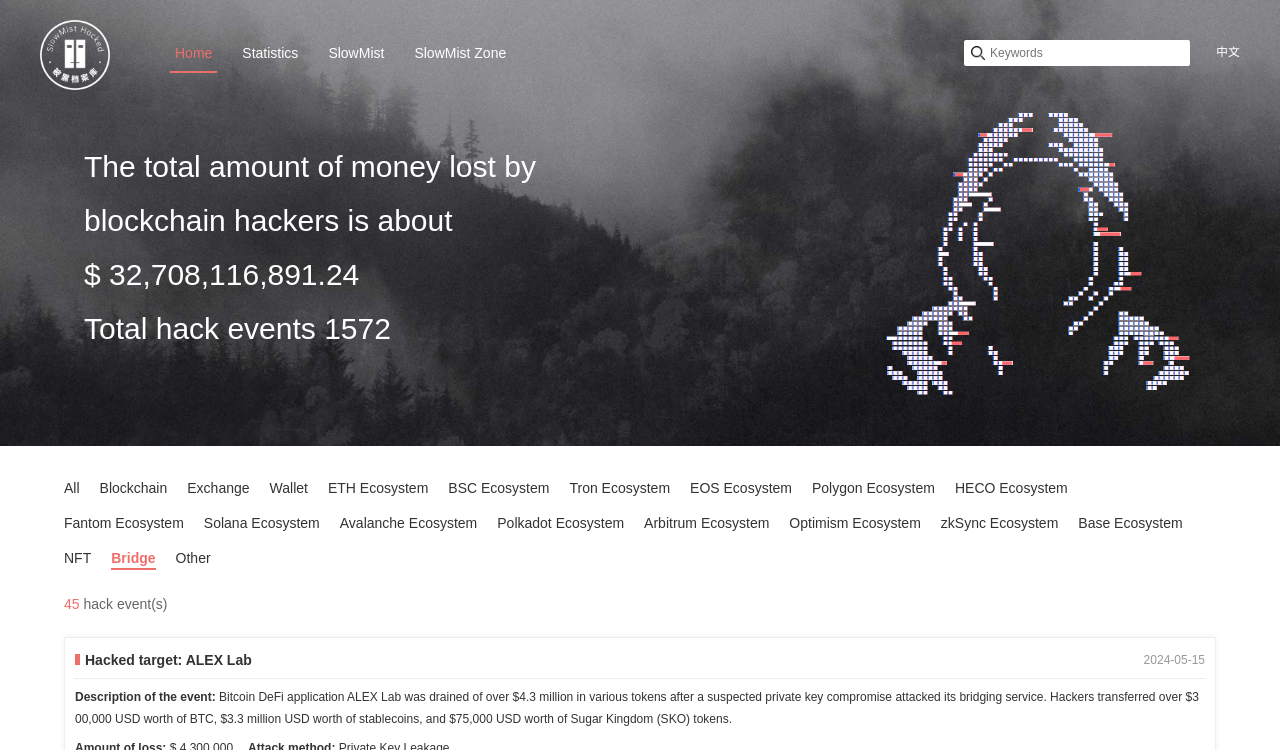From the element description: "Home", extract the bounding box coordinates of the UI element. The coordinates should be expressed as four float numbers between 0 and 1, in the order [left, top, right, bottom].

[0.133, 0.048, 0.17, 0.098]